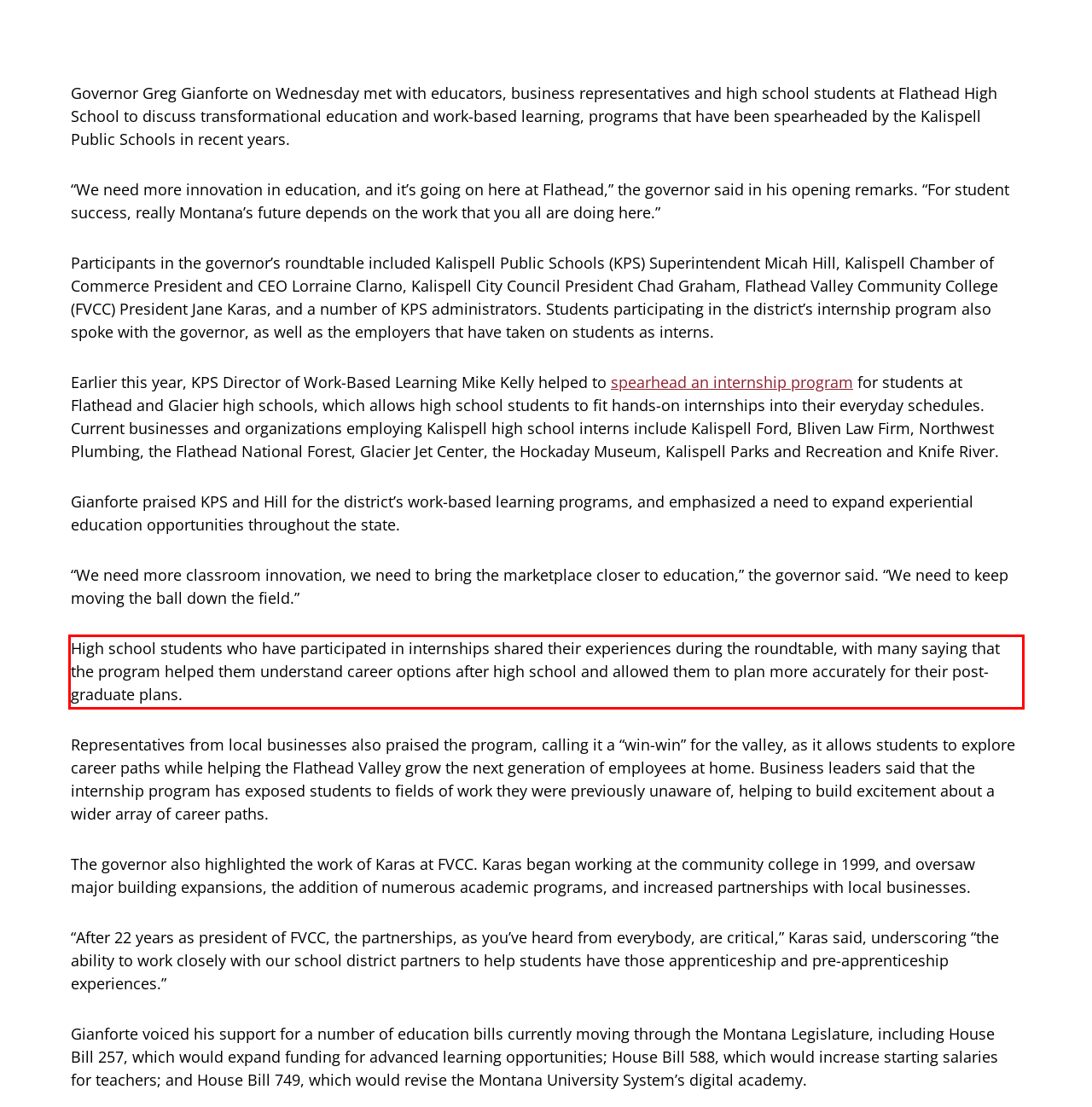Look at the provided screenshot of the webpage and perform OCR on the text within the red bounding box.

High school students who have participated in internships shared their experiences during the roundtable, with many saying that the program helped them understand career options after high school and allowed them to plan more accurately for their post-graduate plans.